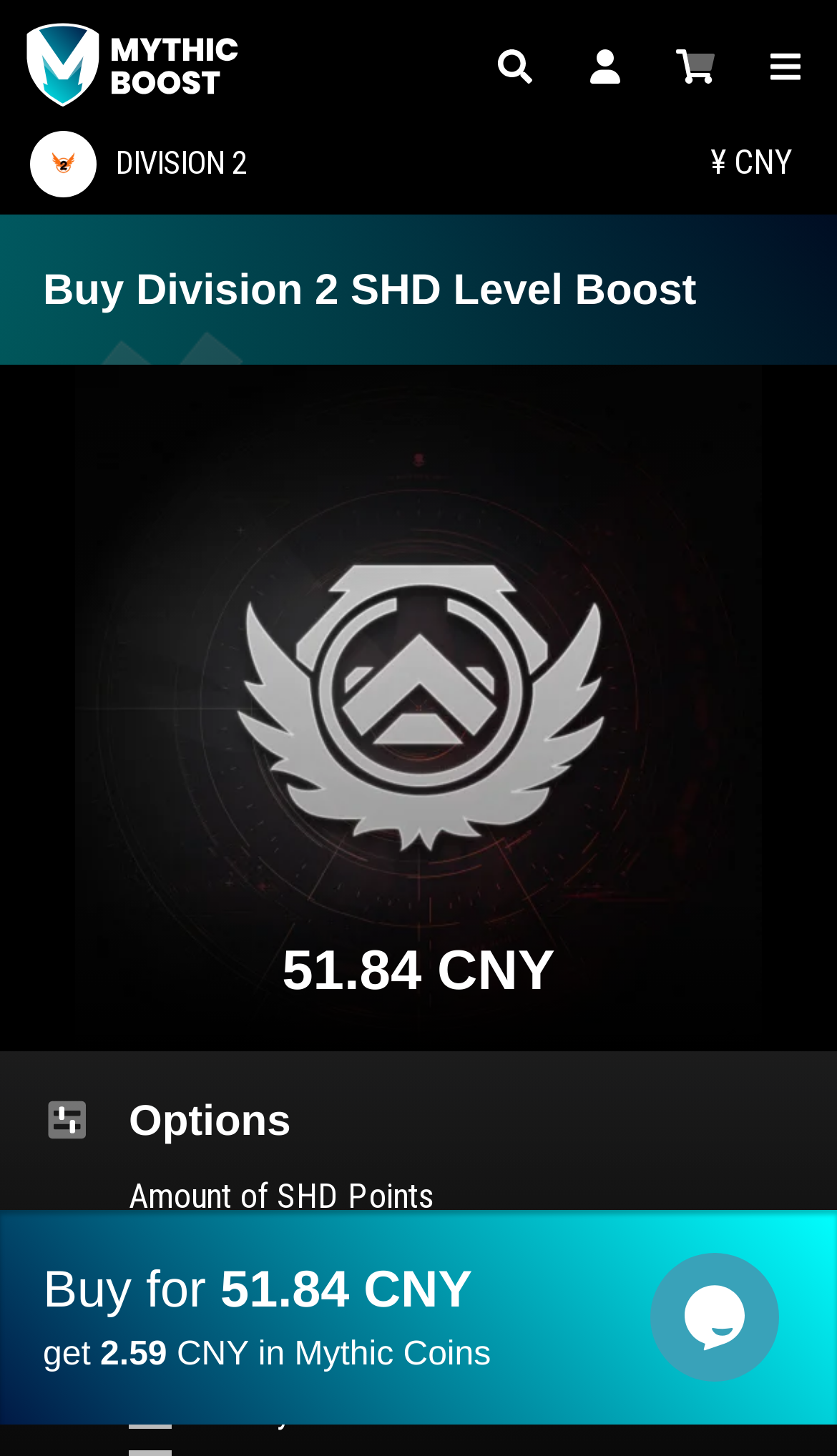With reference to the image, please provide a detailed answer to the following question: What is the price of the SHD Level Boost service?

I found the price of the SHD Level Boost service by looking at the StaticText elements on the webpage, specifically the ones with the text '51.84' and 'CNY', which indicate that the price of the service is 51.84 Chinese Yuan.